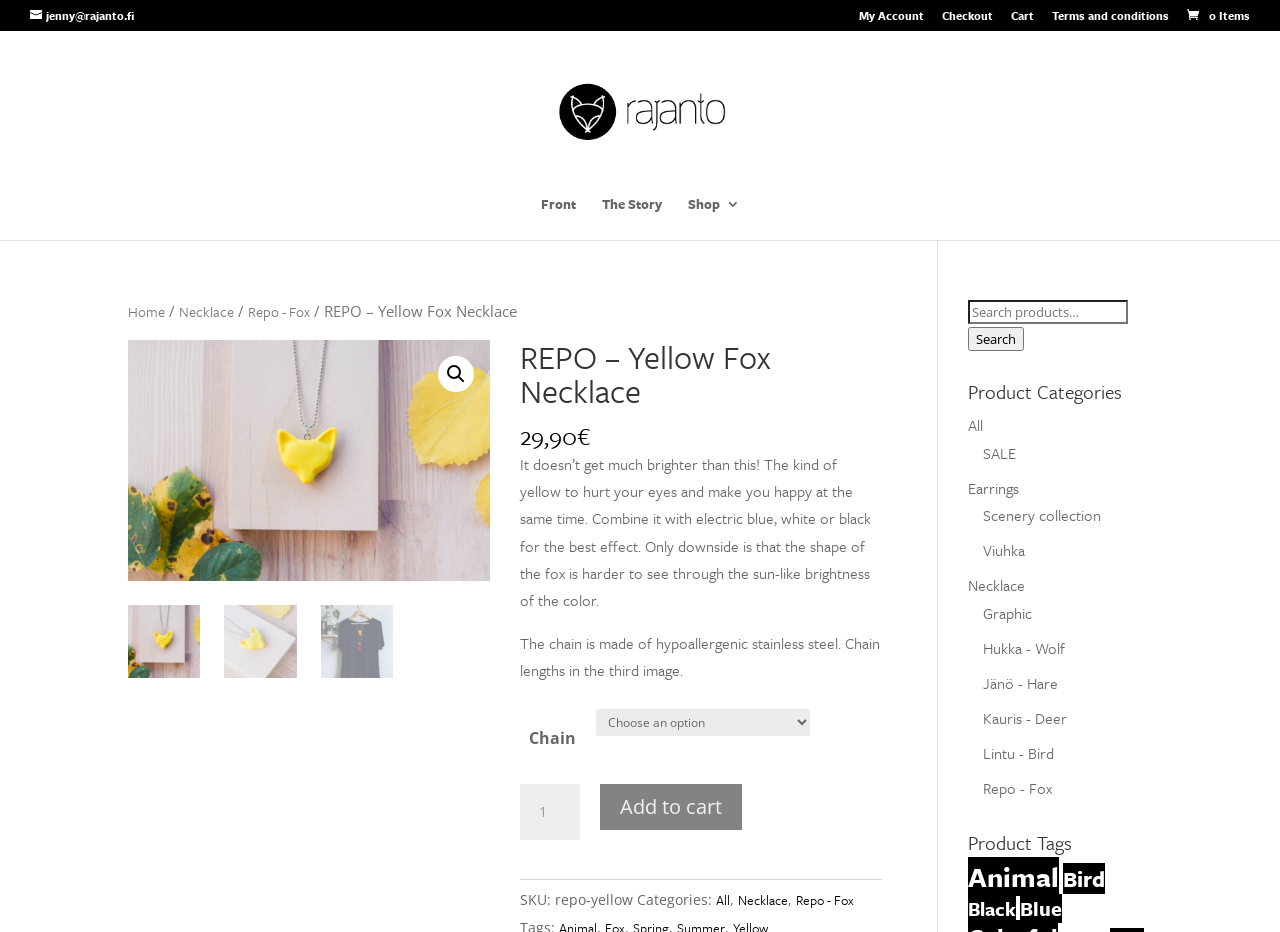Based on the element description: "S4 into S5 Info", identify the UI element and provide its bounding box coordinates. Use four float numbers between 0 and 1, [left, top, right, bottom].

None